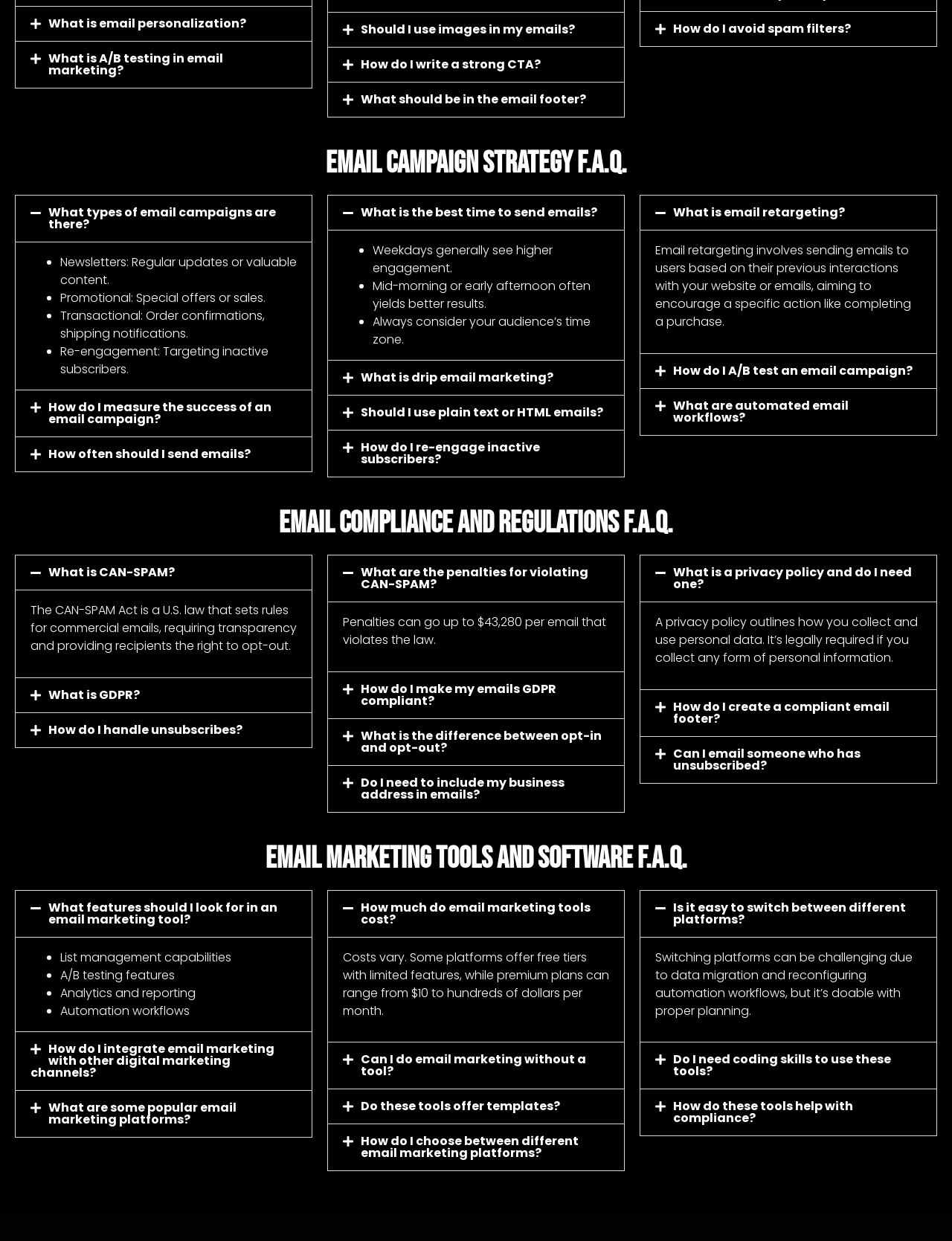Locate the bounding box coordinates of the area that needs to be clicked to fulfill the following instruction: "Click 'What is email personalization?'". The coordinates should be in the format of four float numbers between 0 and 1, namely [left, top, right, bottom].

[0.016, 0.006, 0.327, 0.033]